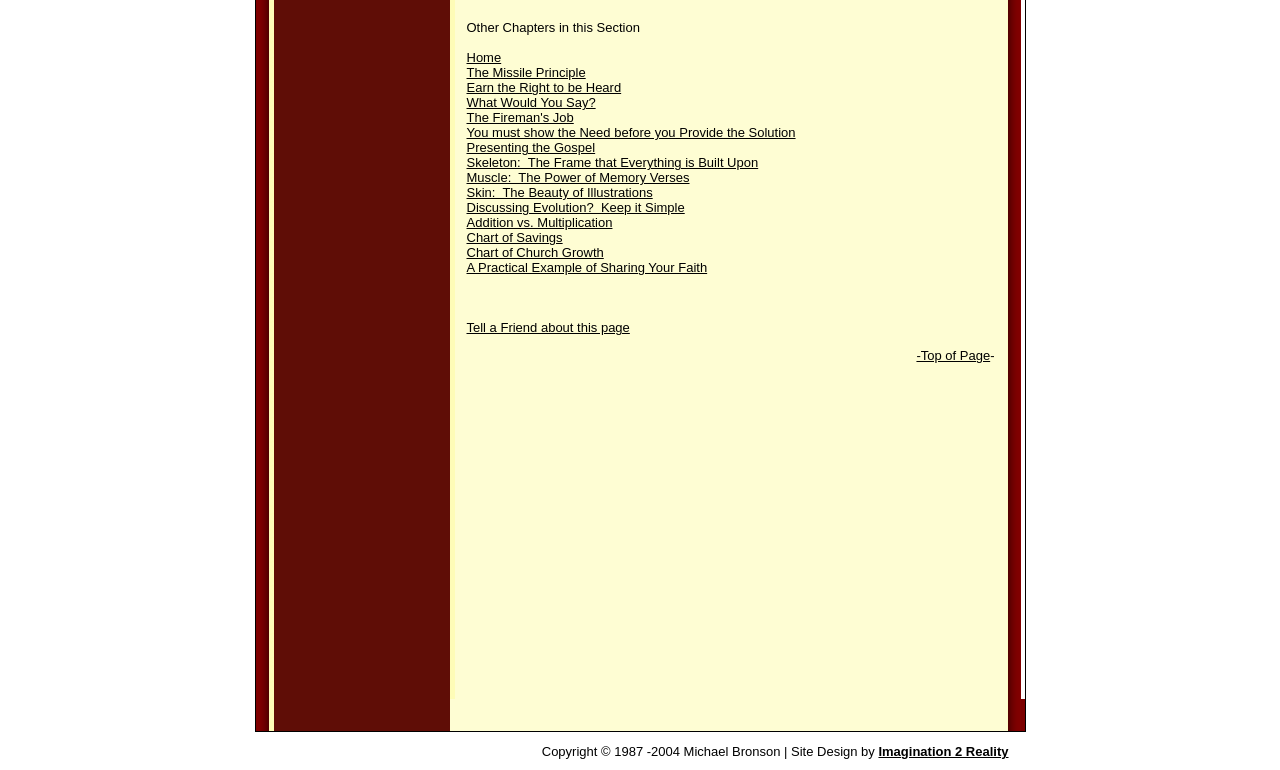Please identify the coordinates of the bounding box that should be clicked to fulfill this instruction: "Click on '-Top of Page'".

[0.716, 0.452, 0.774, 0.472]